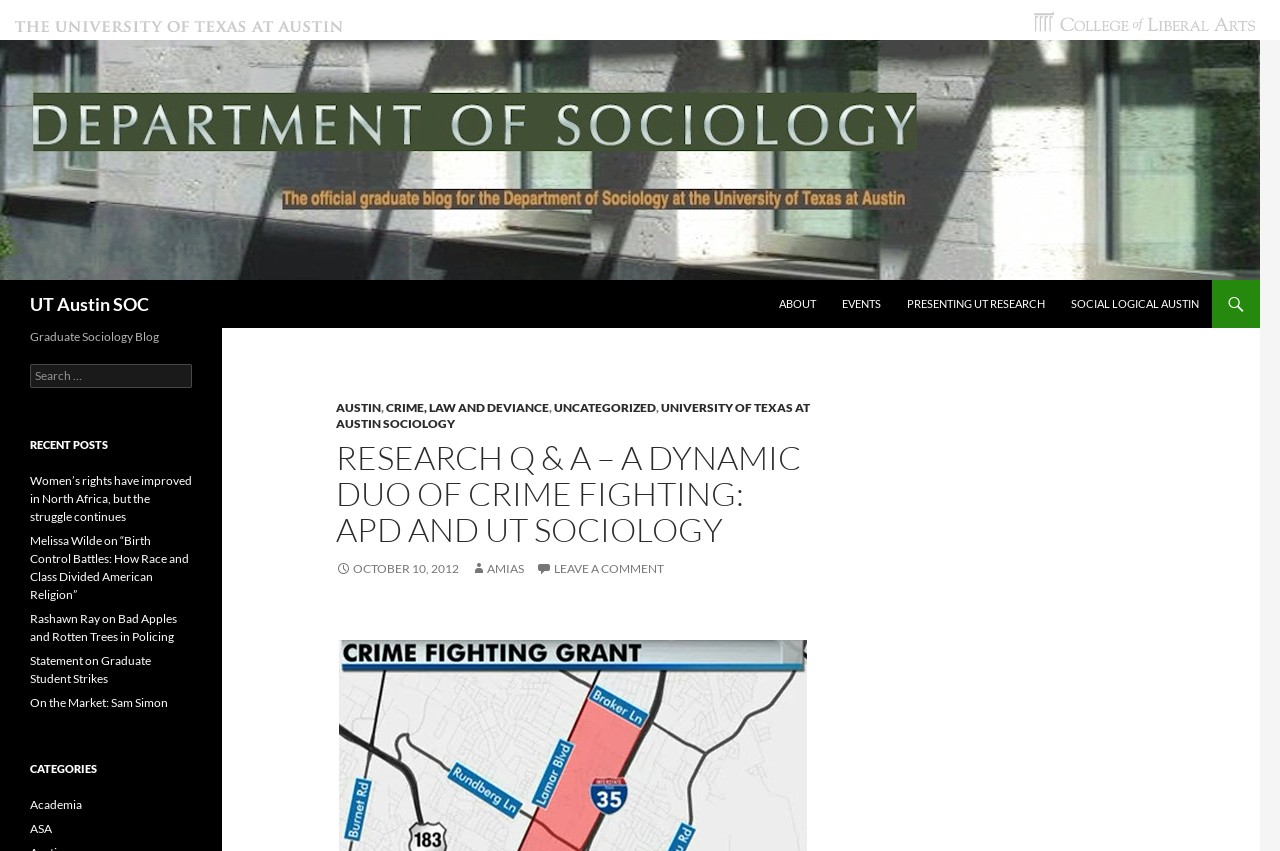Identify the bounding box coordinates of the clickable section necessary to follow the following instruction: "Visit About Us page". The coordinates should be presented as four float numbers from 0 to 1, i.e., [left, top, right, bottom].

None